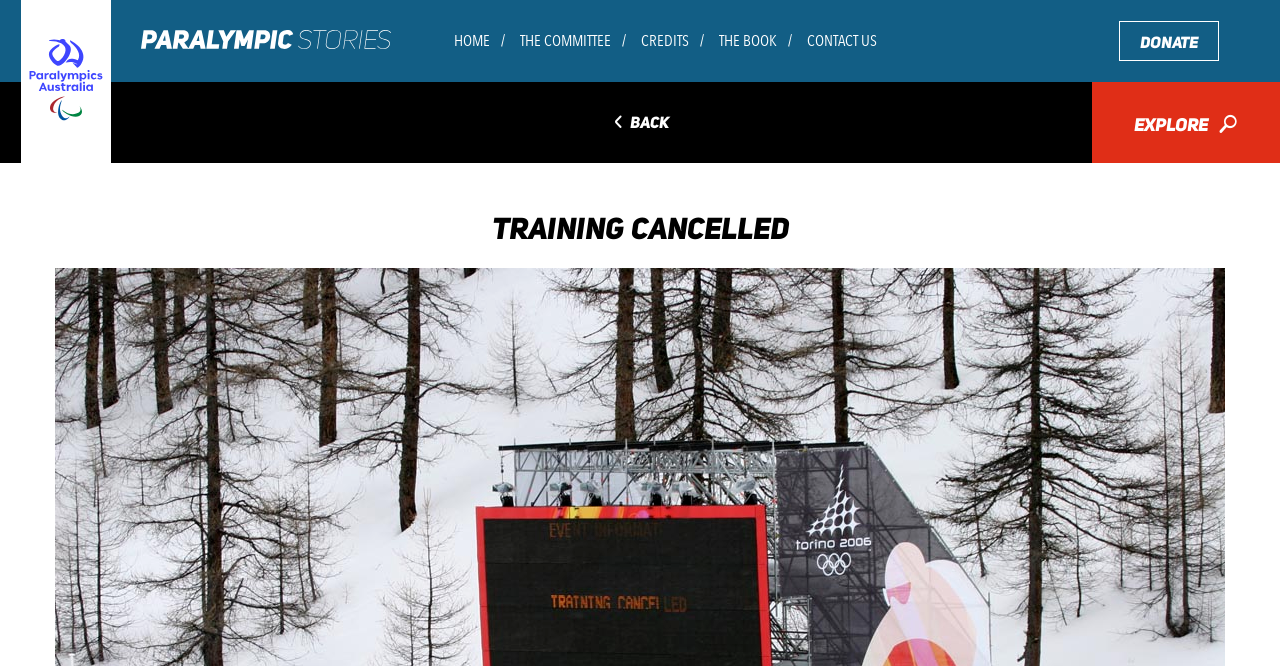What are the main sections of the website?
Please answer the question as detailed as possible.

The answer can be found by looking at the link elements at the top of the webpage, which represent the main sections of the website.